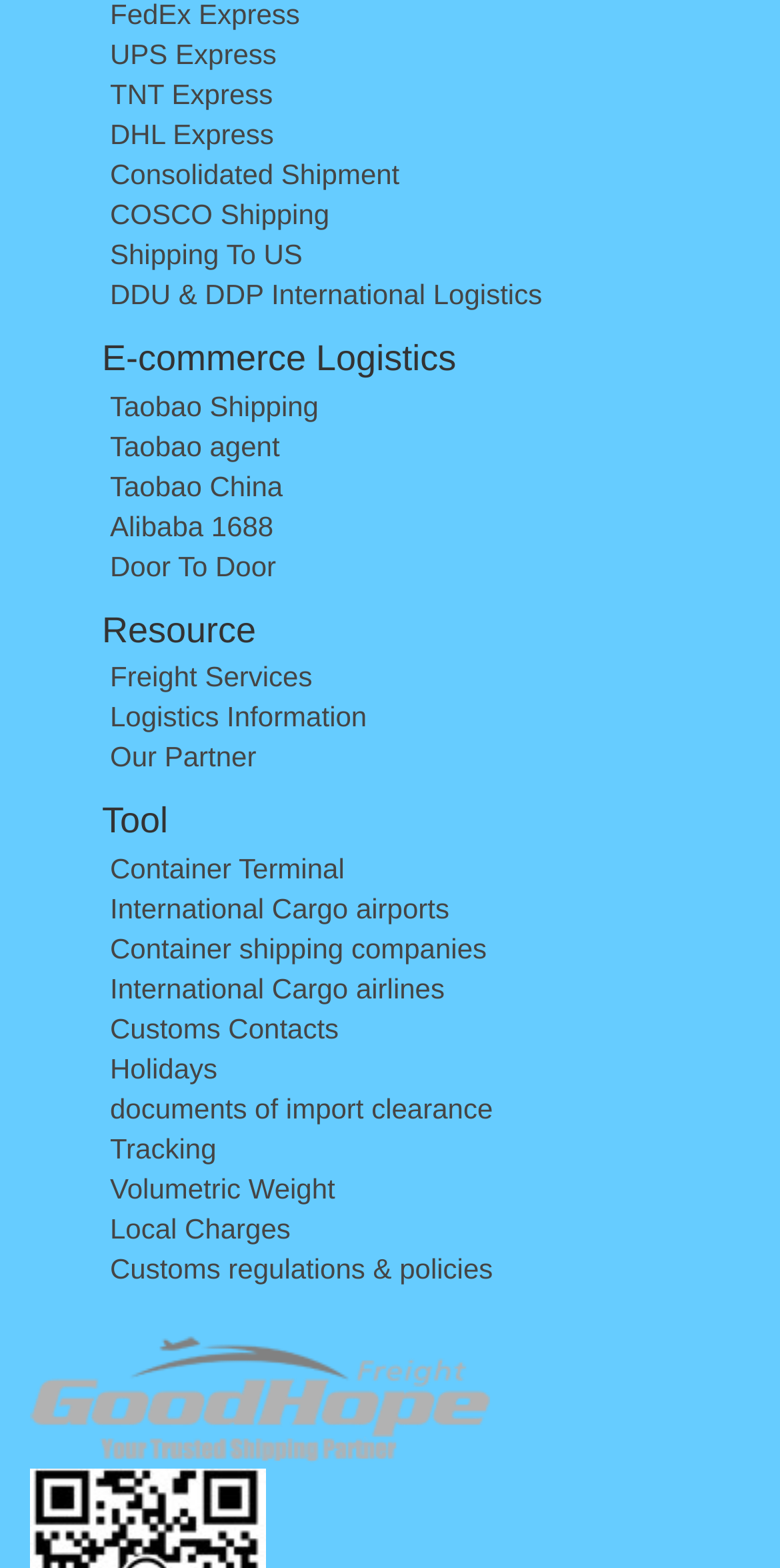Answer the question in a single word or phrase:
What is the first shipping option listed?

UPS Express